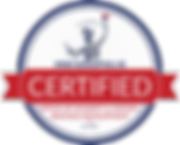Analyze the image and deliver a detailed answer to the question: What is the shape of the seal's border?

The caption describes the seal's border as a blue circular border, indicating that the shape of the border is circular.